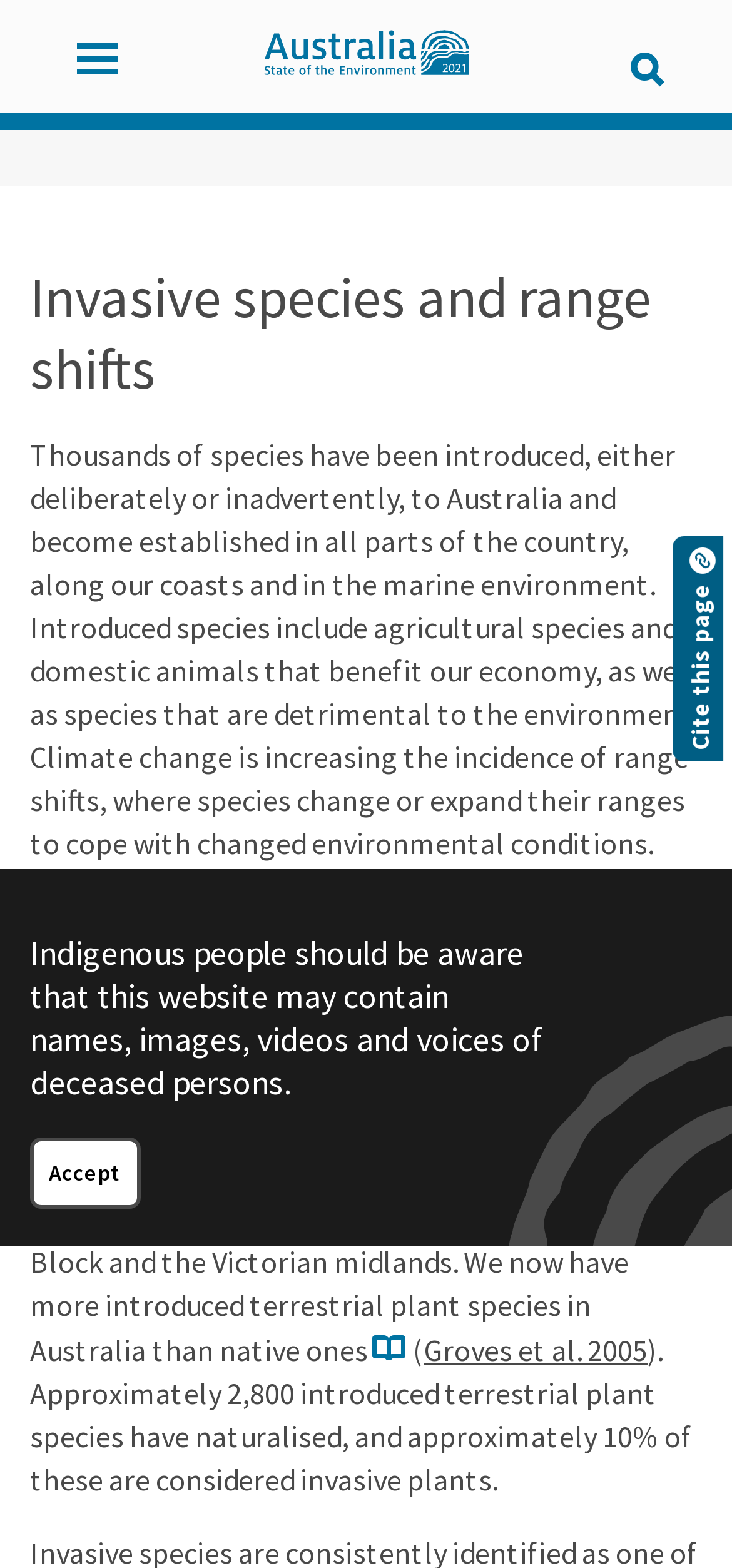Describe the webpage meticulously, covering all significant aspects.

The webpage is about invasive species and range shifts in Australia. At the top left, there is a "Skip to main content" link. Next to it, a menu button is located. On the top right, there are three links: "Home" with a corresponding image, a search button, and a "Cite this page" link at the bottom.

Below the top navigation, there is a warning message for Indigenous people, stating that the website may contain names, images, videos, and voices of deceased persons. An "Accept" button is placed below this message.

The main content starts with a heading "Invasive species and range shifts" followed by a paragraph describing the issue of introduced species in Australia, including their impact on the environment and the role of climate change. This paragraph is divided into three sections, with the first section explaining the problem, the second section providing more details on the affected regions, and the third section citing a source.

There are two images on the page: one is the "Home" icon, and the other is not described. The page contains several buttons, including a menu button, a search button, and an "Accept" button. There are also several links, including "Skip to main content", "Home", "Cite this page", and a link to a source citation.